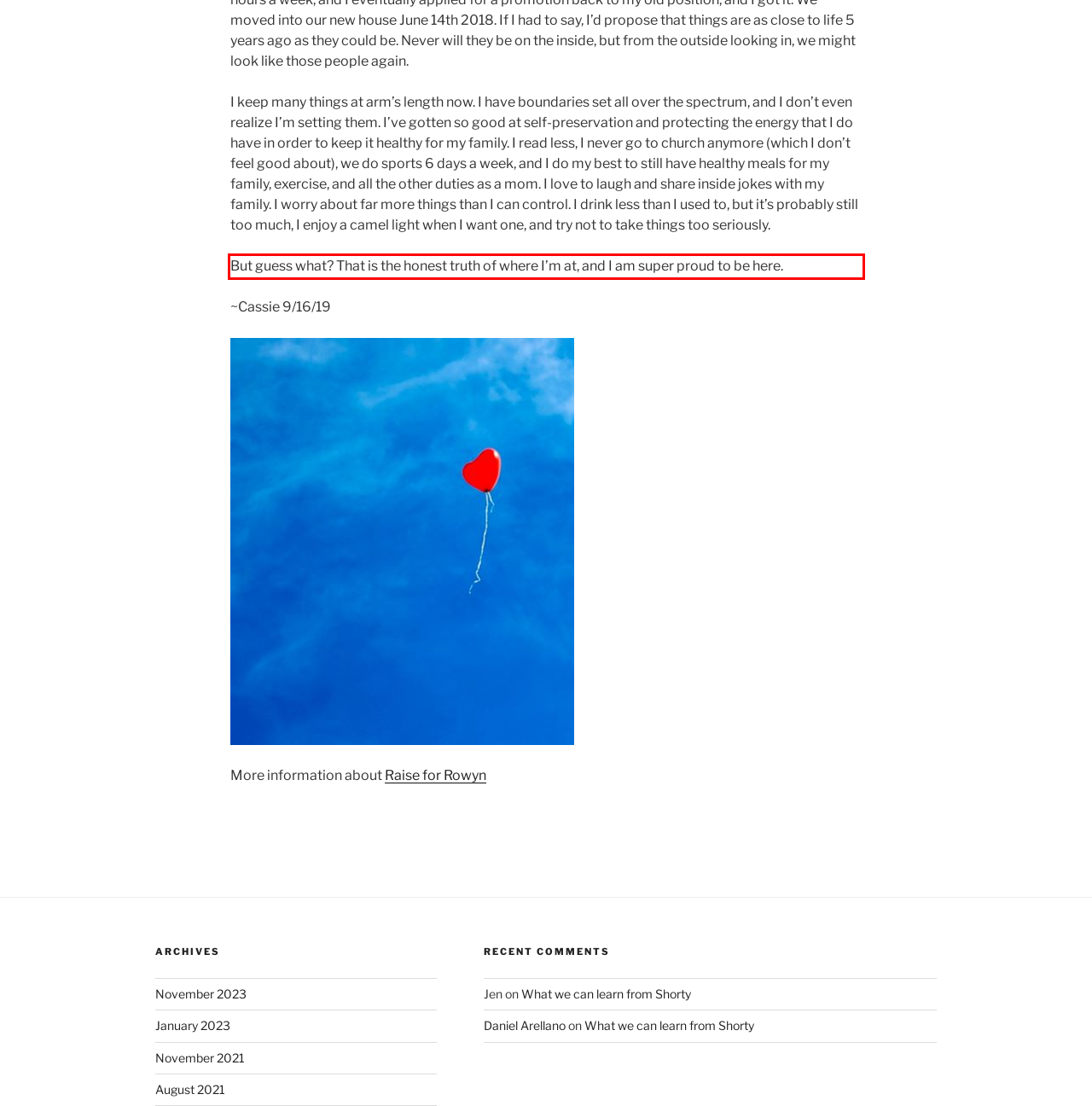The screenshot you have been given contains a UI element surrounded by a red rectangle. Use OCR to read and extract the text inside this red rectangle.

But guess what? That is the honest truth of where I’m at, and I am super proud to be here.